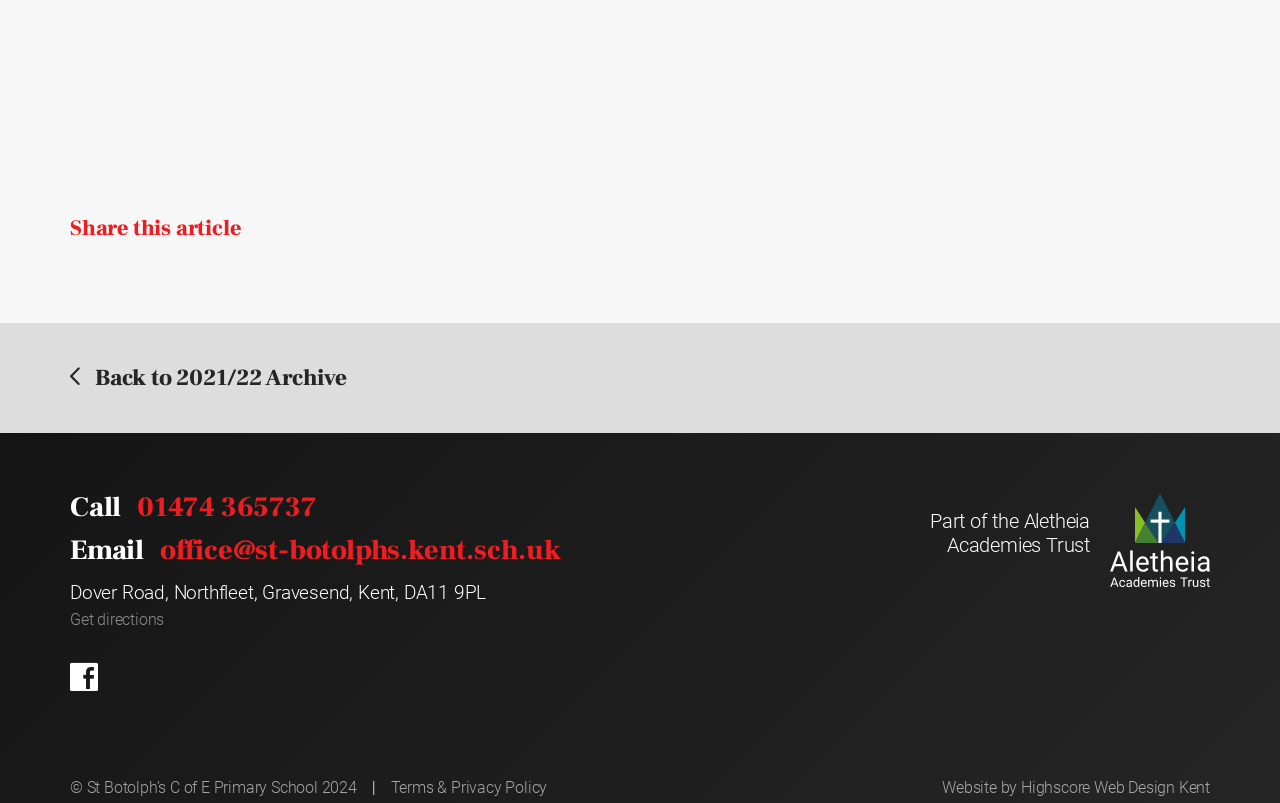Locate the bounding box coordinates of the clickable part needed for the task: "Select a category".

None